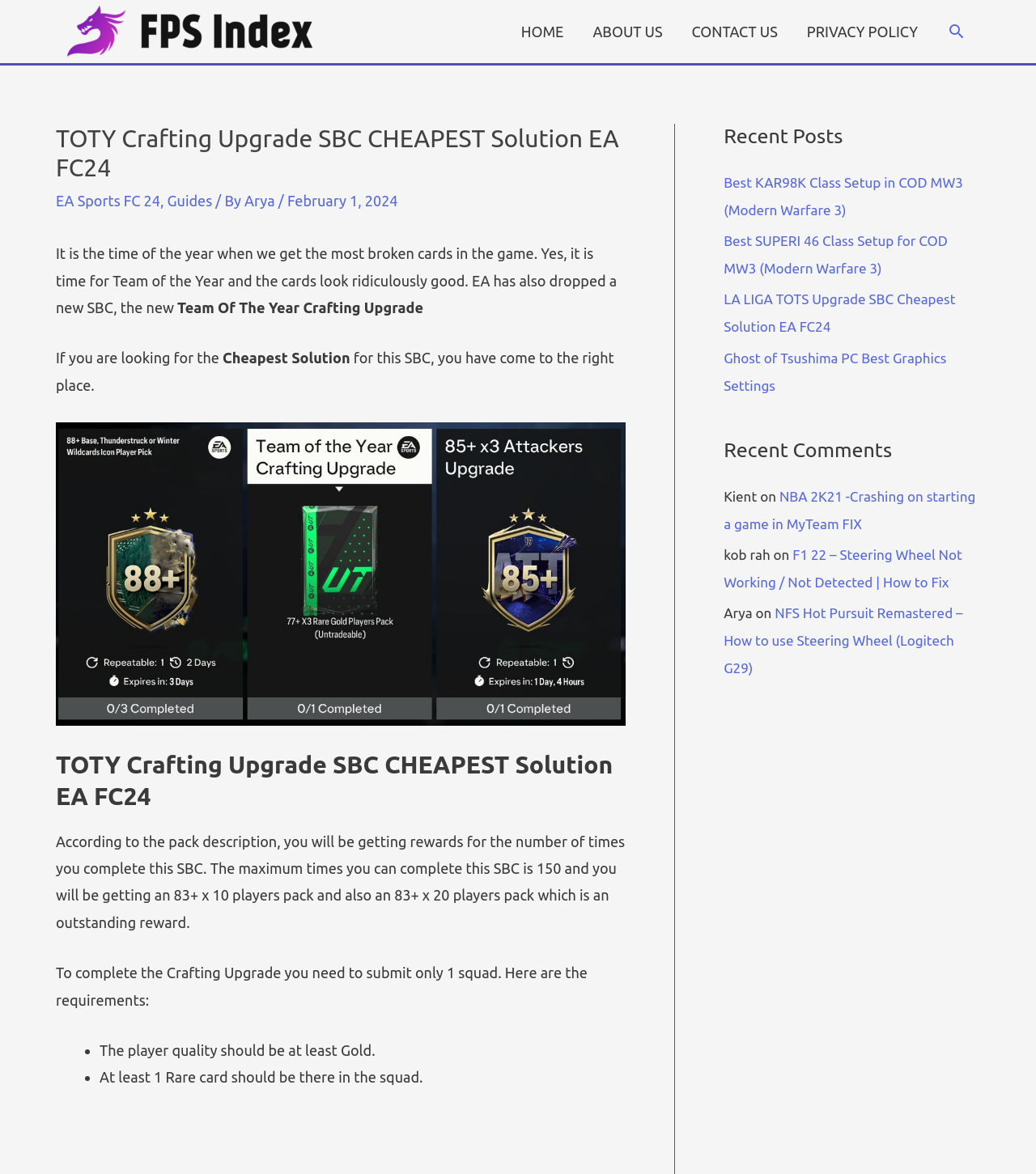Find the bounding box coordinates corresponding to the UI element with the description: "EA Sports FC 24". The coordinates should be formatted as [left, top, right, bottom], with values as floats between 0 and 1.

[0.054, 0.164, 0.155, 0.178]